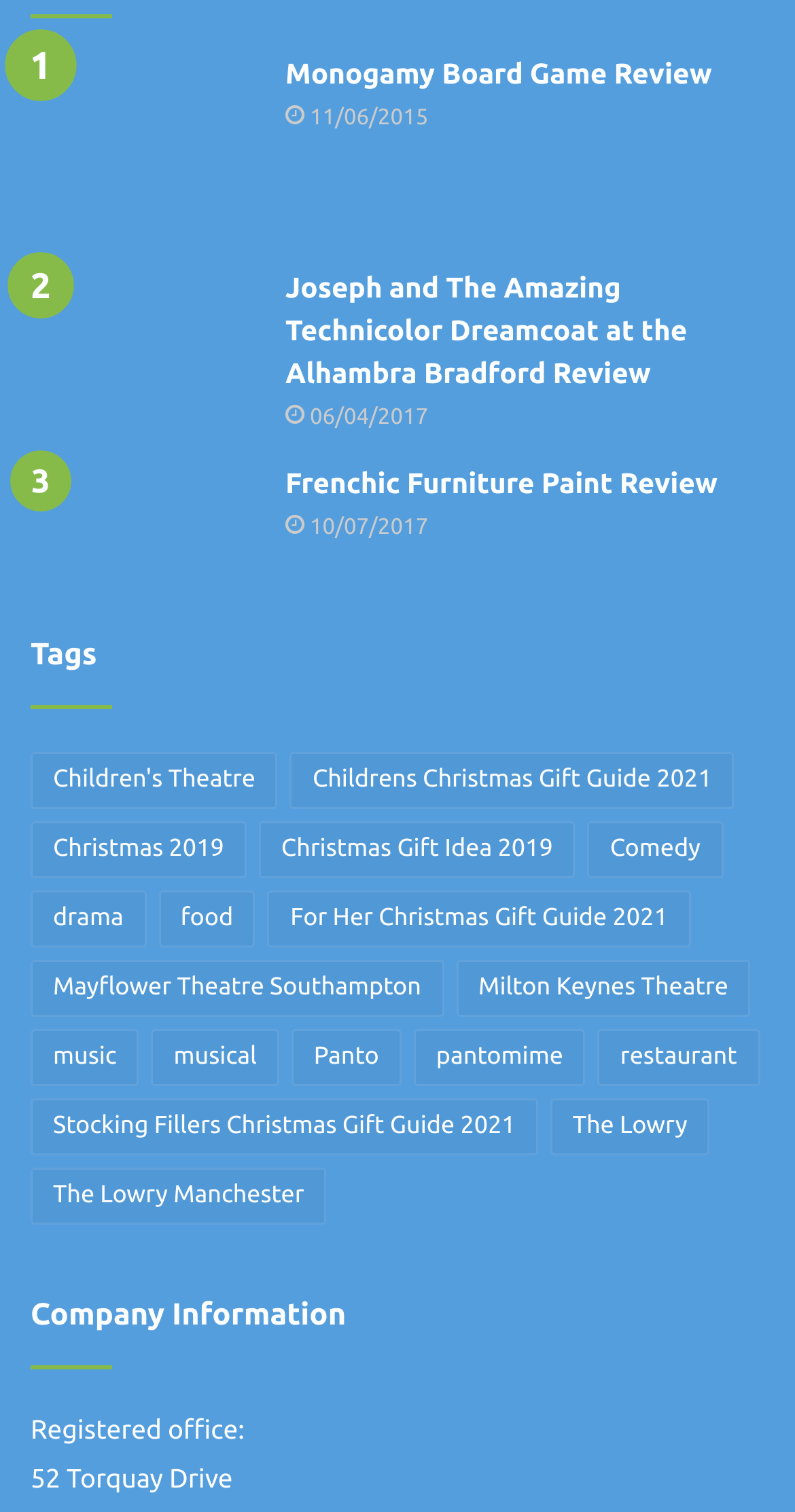Identify the coordinates of the bounding box for the element that must be clicked to accomplish the instruction: "Check out Comedy reviews".

[0.739, 0.544, 0.909, 0.581]